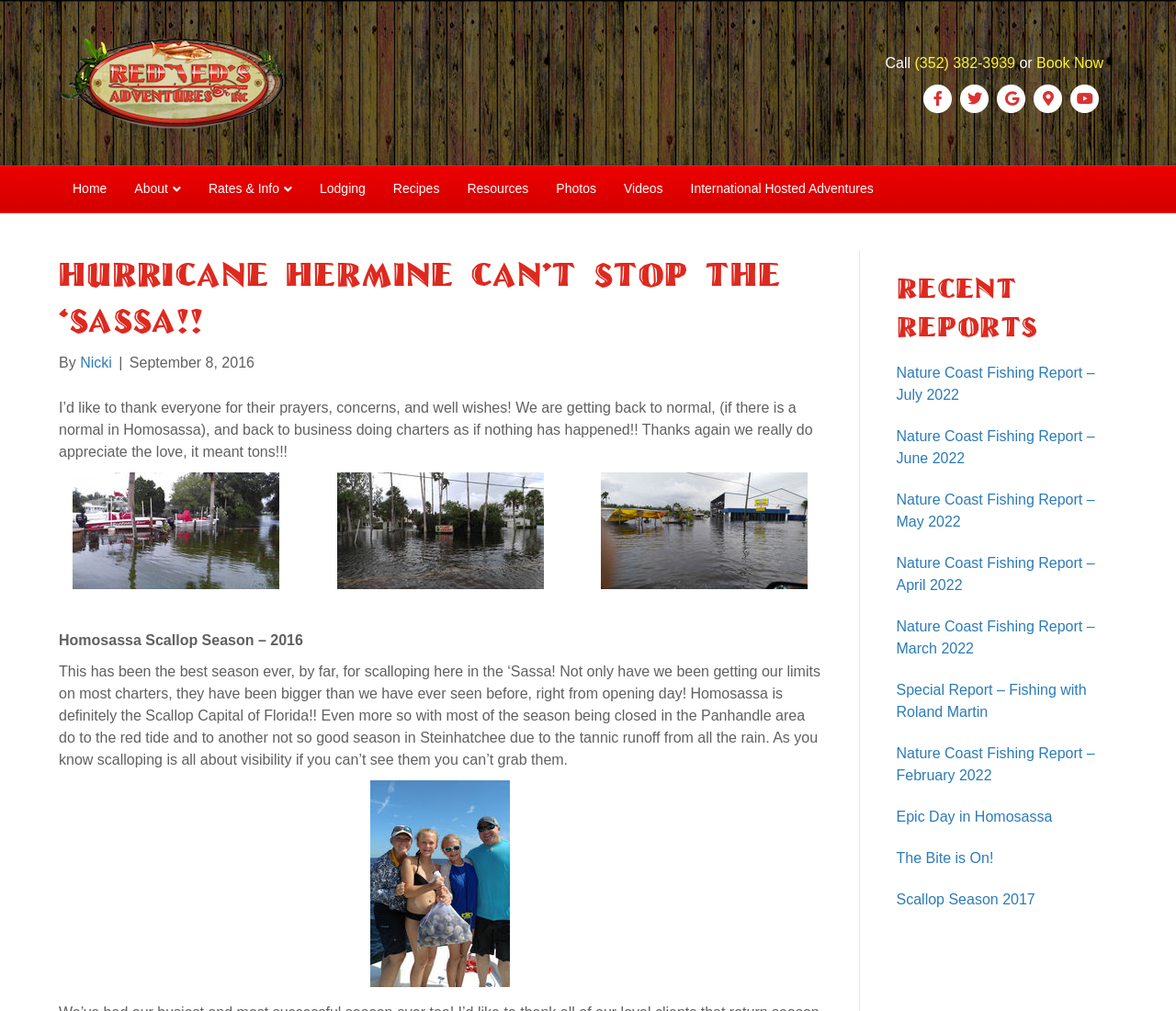Reply to the question with a single word or phrase:
What is the phone number to call for booking?

(352) 382-3939